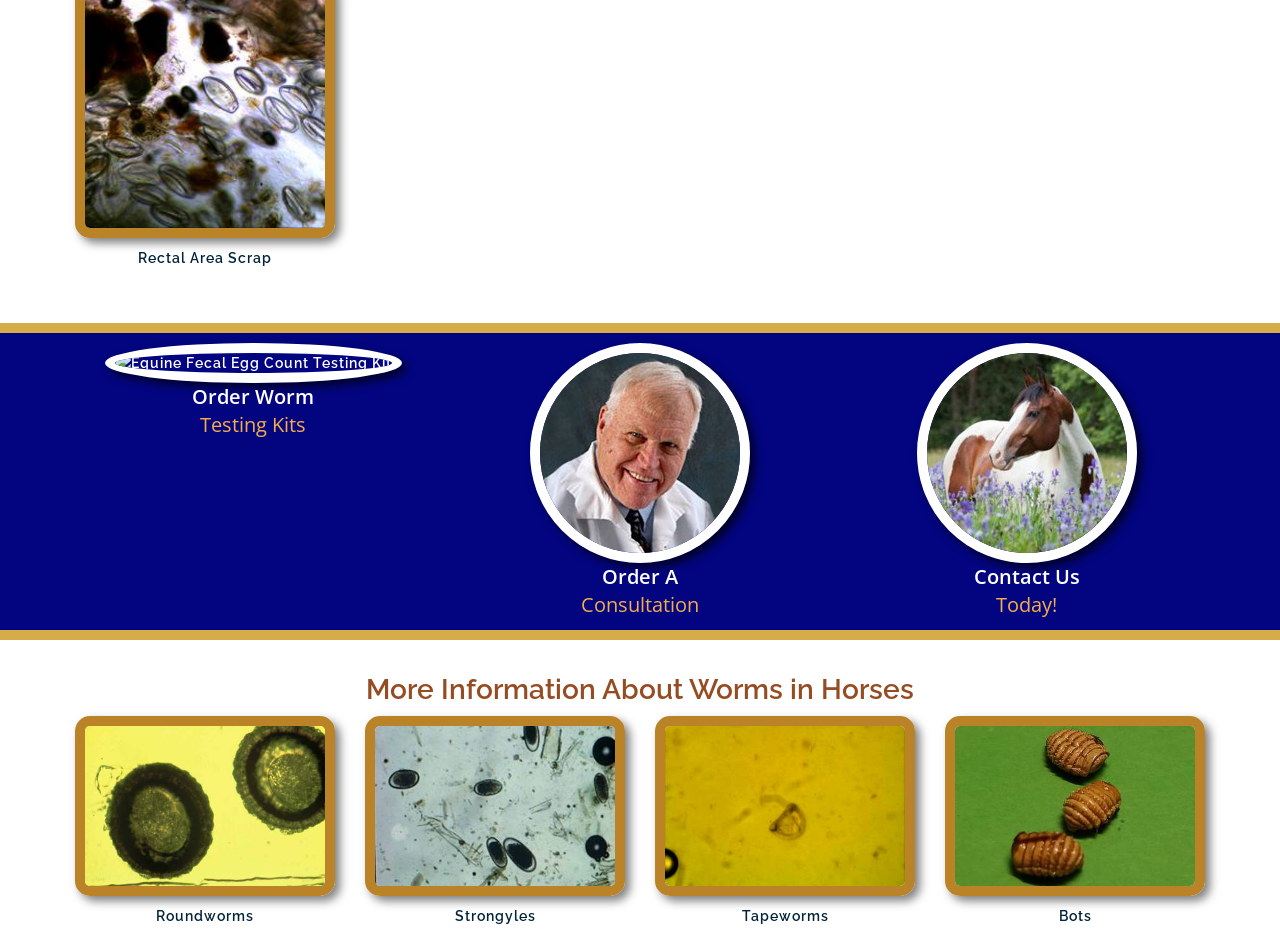How many types of worms are mentioned on this webpage?
Please answer the question as detailed as possible.

The webpage mentions Roundworms, Strongyles, Pinworms, Tapeworms, and Bots, which are all types of worms or parasites that can affect horses.